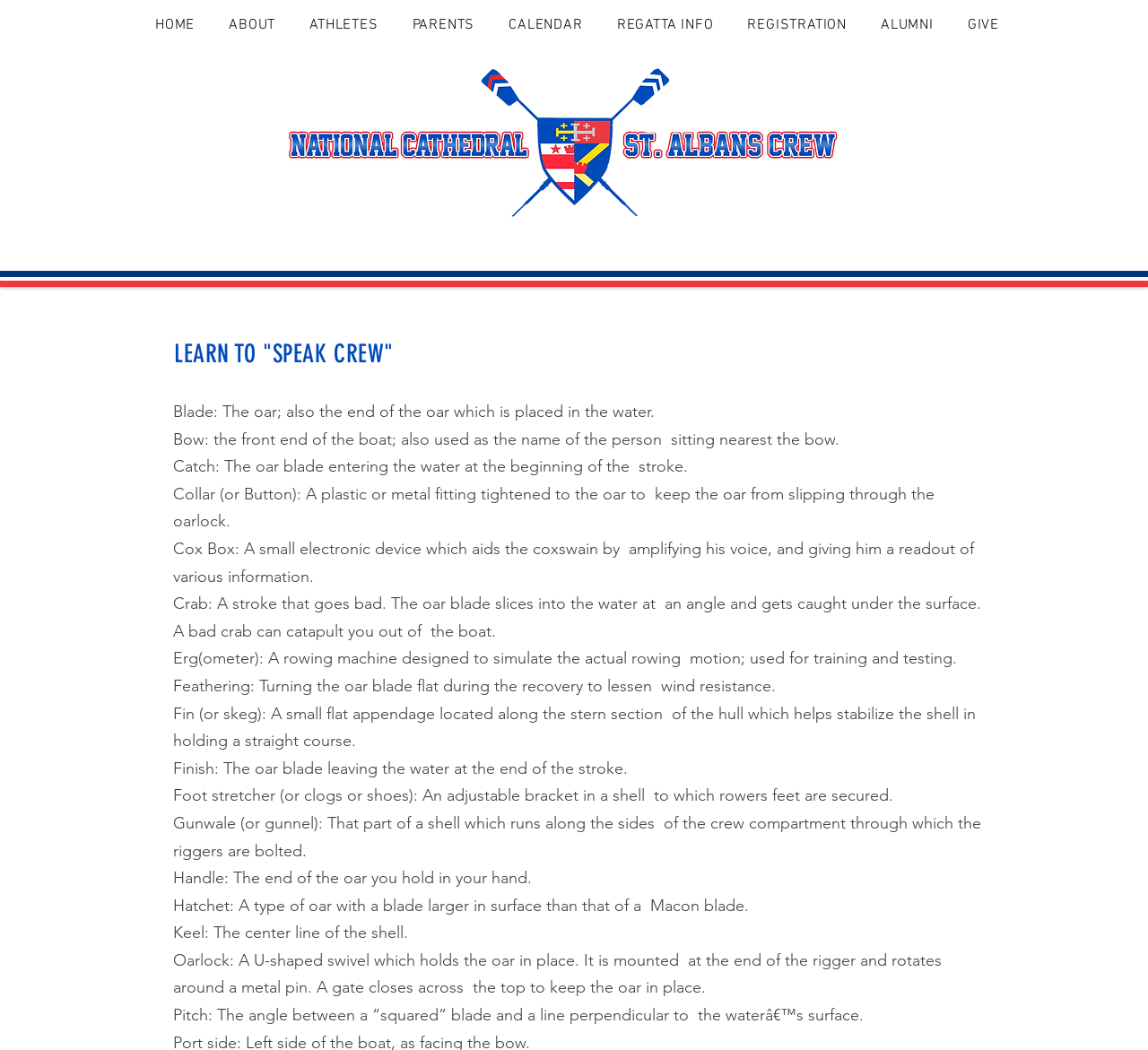Please locate the bounding box coordinates of the element that should be clicked to complete the given instruction: "Click ABOUT".

[0.188, 0.007, 0.252, 0.041]